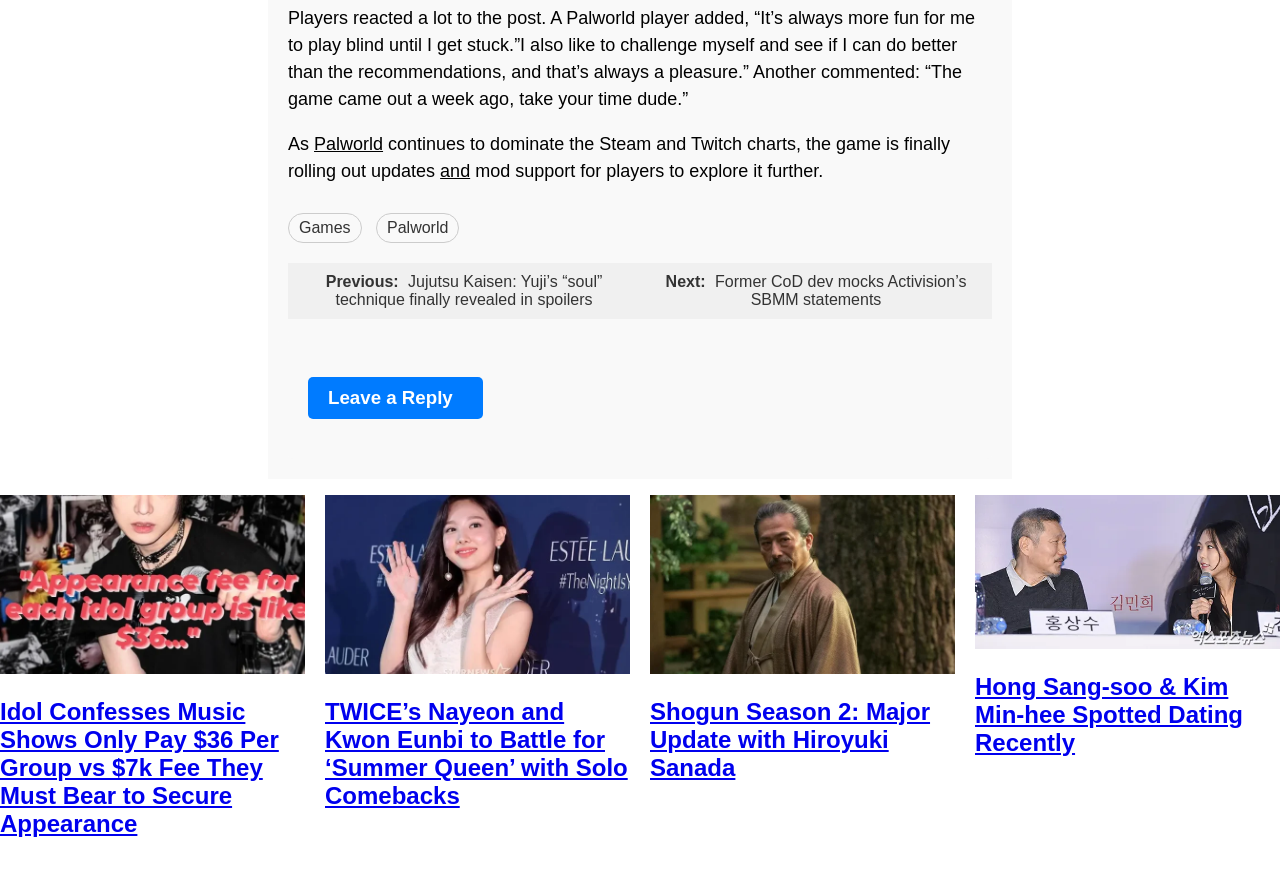Identify the bounding box coordinates of the clickable section necessary to follow the following instruction: "Click on the 'Post Comment' button". The coordinates should be presented as four float numbers from 0 to 1, i.e., [left, top, right, bottom].

[0.241, 0.81, 0.355, 0.853]